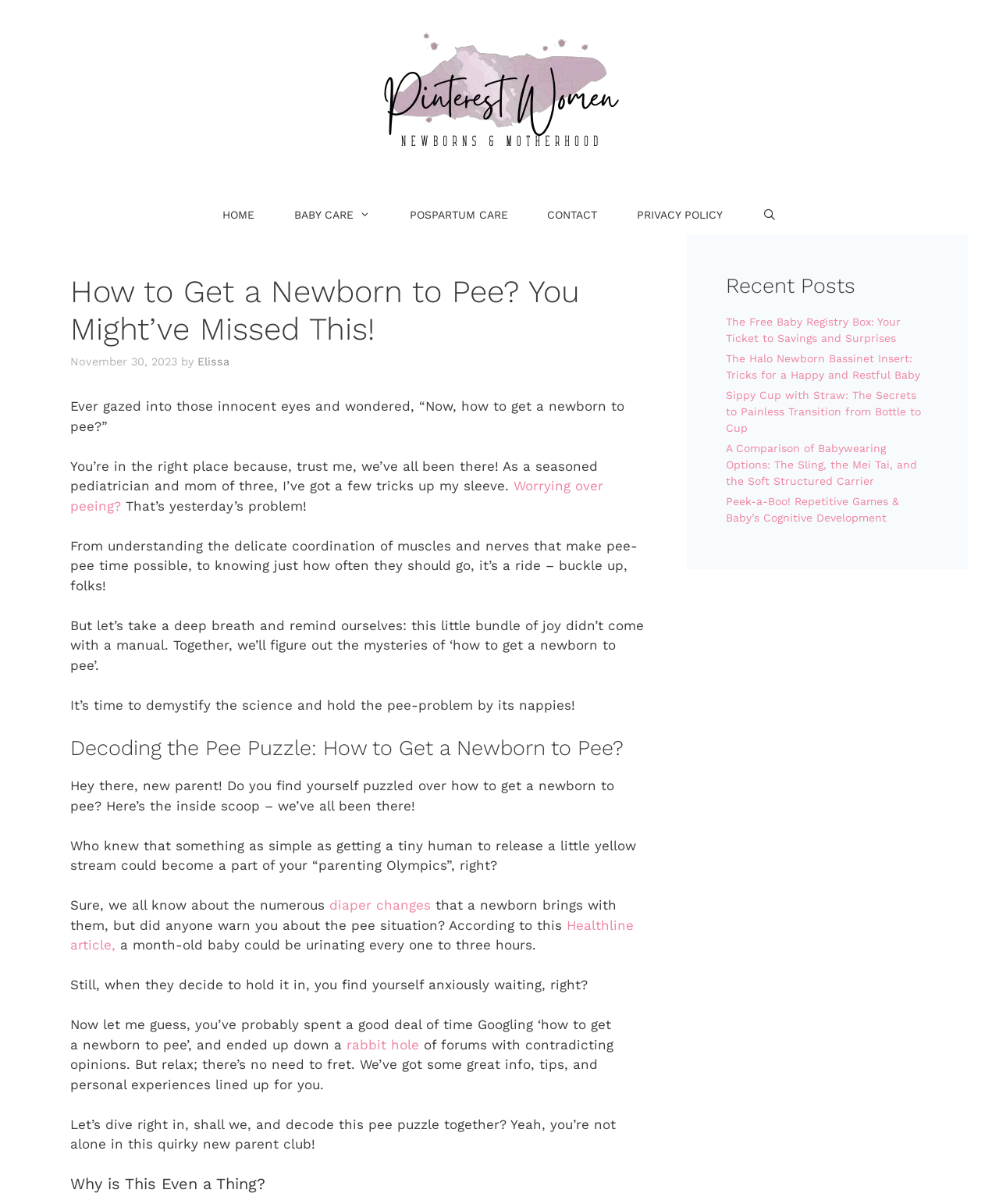Provide the bounding box coordinates of the HTML element described as: "Elissa". The bounding box coordinates should be four float numbers between 0 and 1, i.e., [left, top, right, bottom].

[0.198, 0.295, 0.23, 0.306]